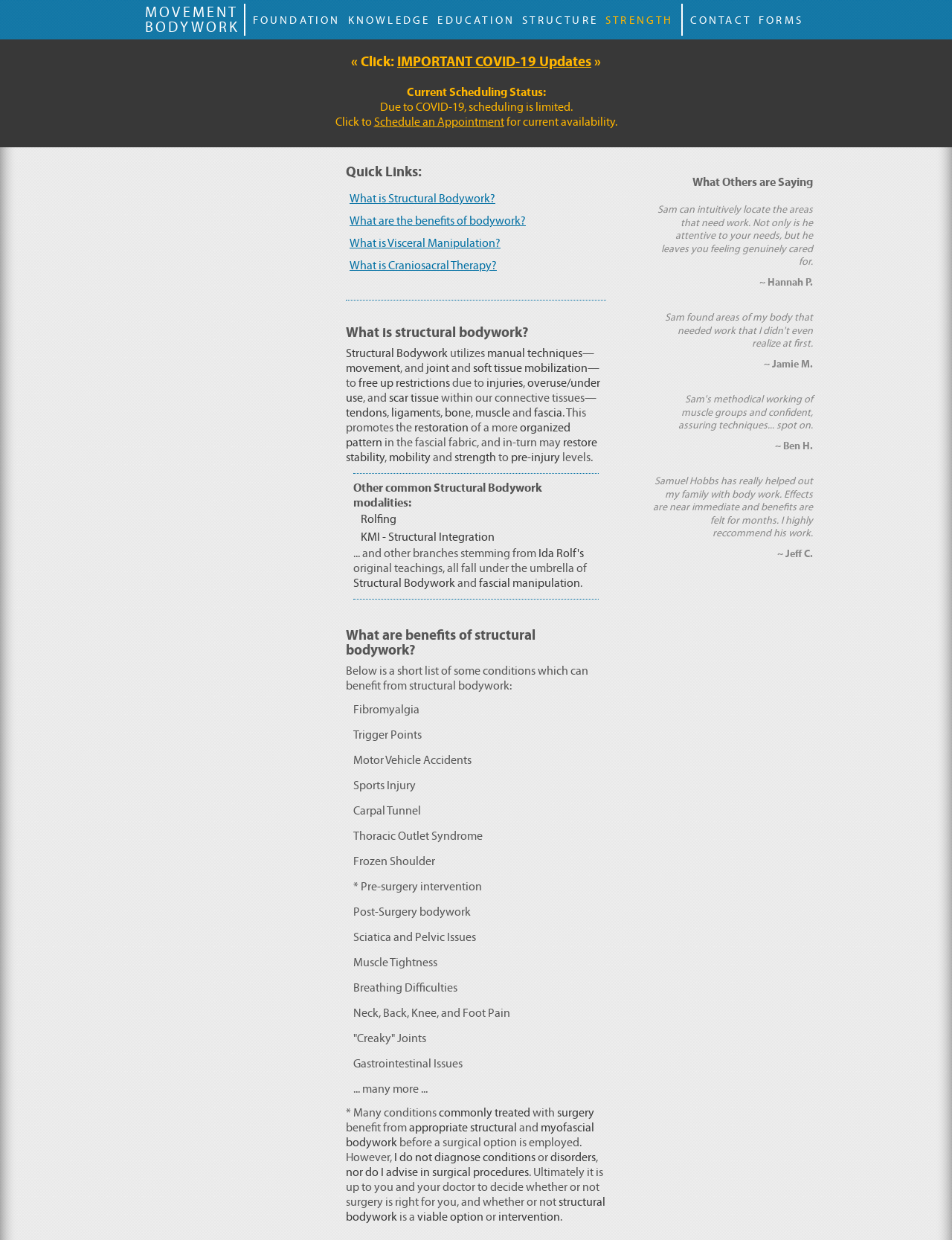Locate the bounding box for the described UI element: "Schedule an Appointment". Ensure the coordinates are four float numbers between 0 and 1, formatted as [left, top, right, bottom].

[0.393, 0.094, 0.529, 0.104]